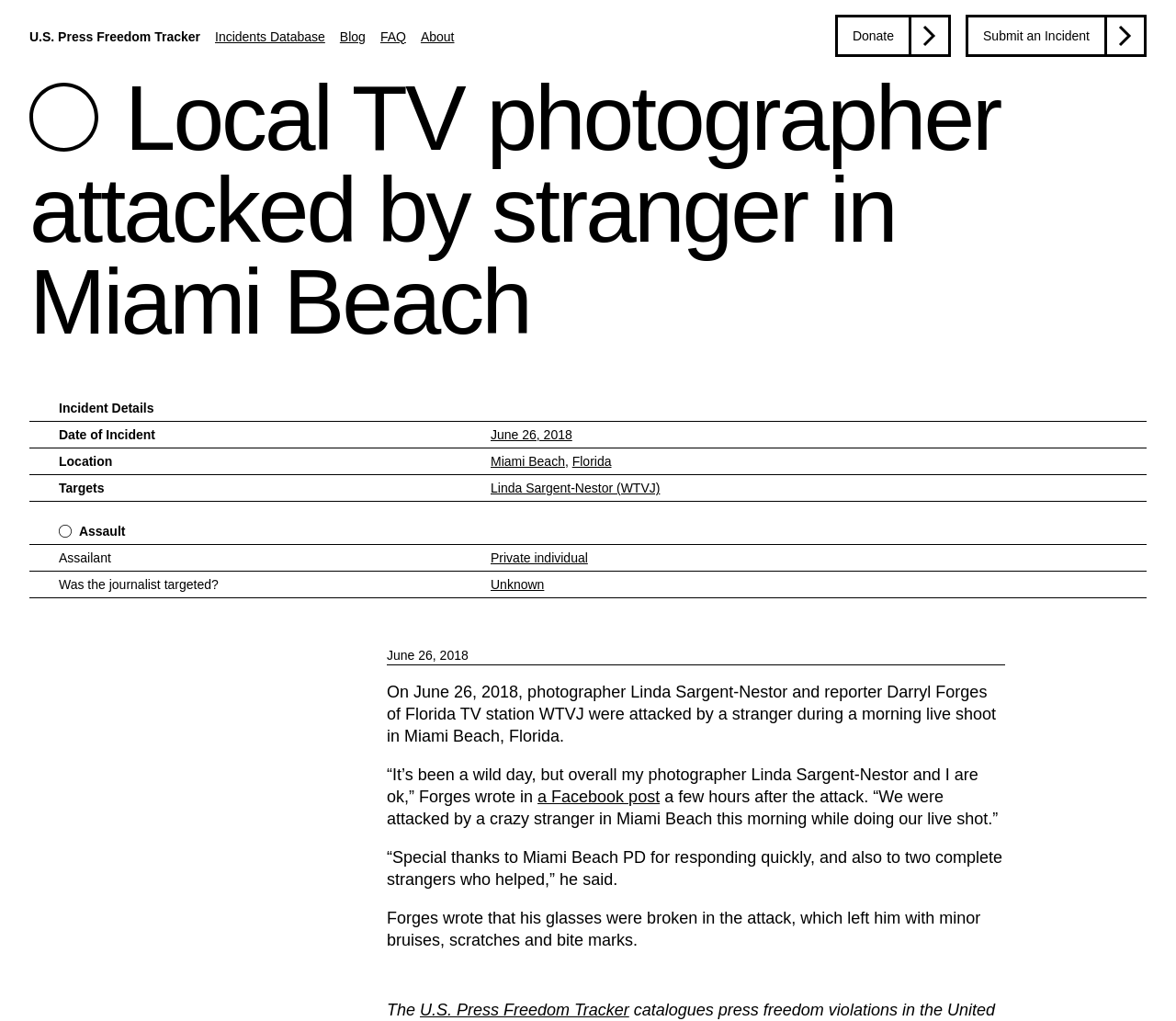Where did the incident occur?
Based on the image, respond with a single word or phrase.

Miami Beach, Florida